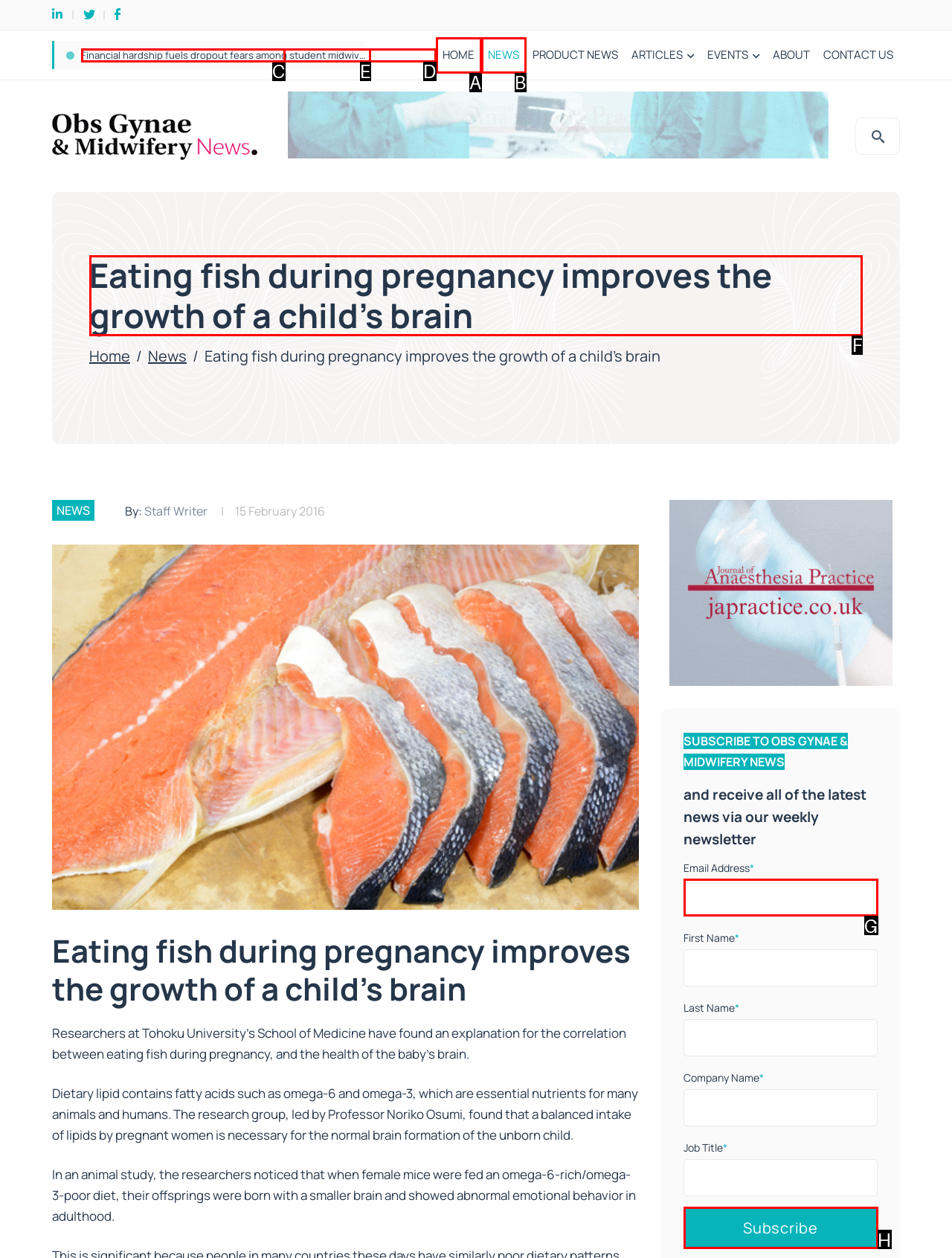Select the appropriate HTML element to click for the following task: Read the article 'Eating fish during pregnancy improves the growth of a child’s brain'
Answer with the letter of the selected option from the given choices directly.

F